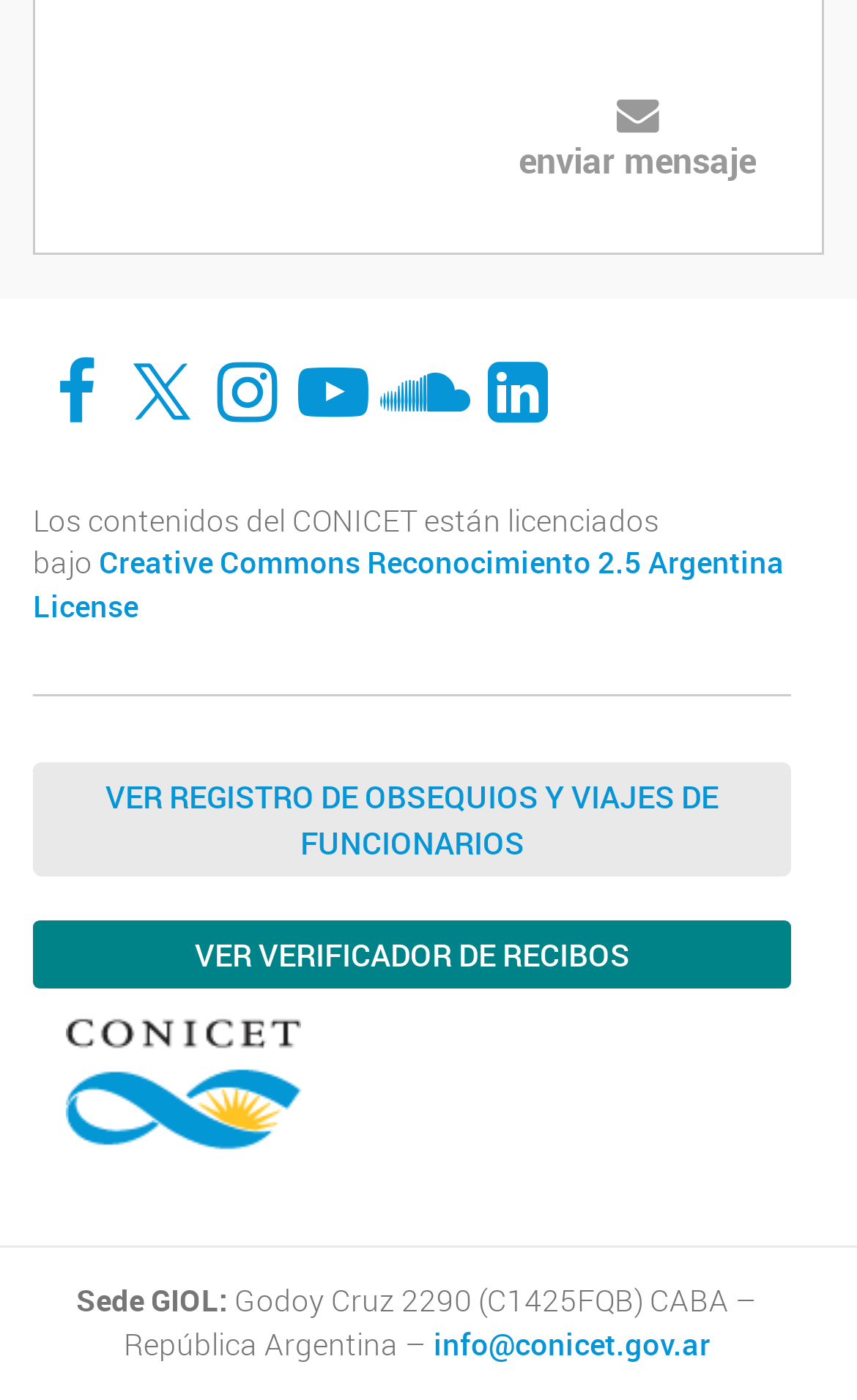Can you find the bounding box coordinates for the element to click on to achieve the instruction: "visit Facebook"?

[0.044, 0.256, 0.133, 0.306]